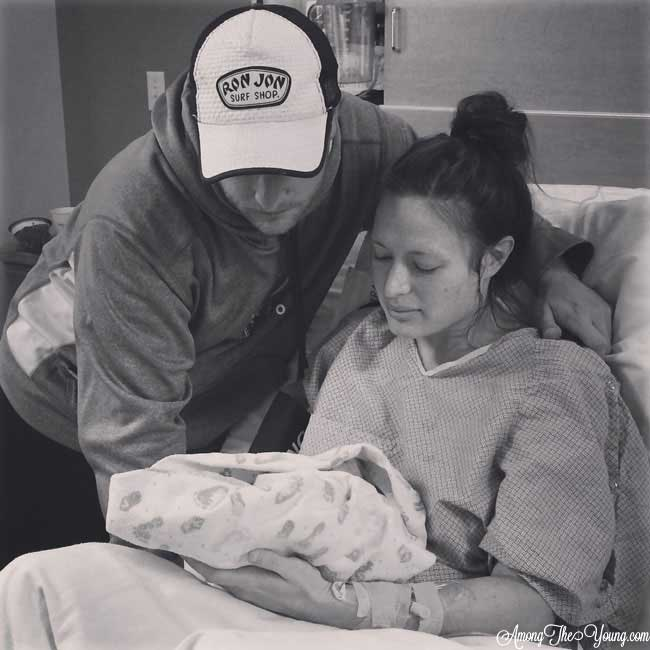Offer a meticulous description of the image.

In a poignant and intimate moment captured in black and white, a couple is seen in a hospital room, embracing the arrival of their newborn. The mother, wearing a hospital gown, gazes lovingly at her wrapped baby, showing a mixture of joy and tenderness. Beside her, the father leans in close, his hand placed gently on her shoulder as he shares this precious moment. The atmosphere reflects deep emotion, symbolizing both the joy of new life and the journey they've shared, as hinted by the content discussing their previous struggles with loss and longing for a child. This image encapsulates the hope and healing that often accompany the birth of a rainbow baby, a term used for a child born after a loss.